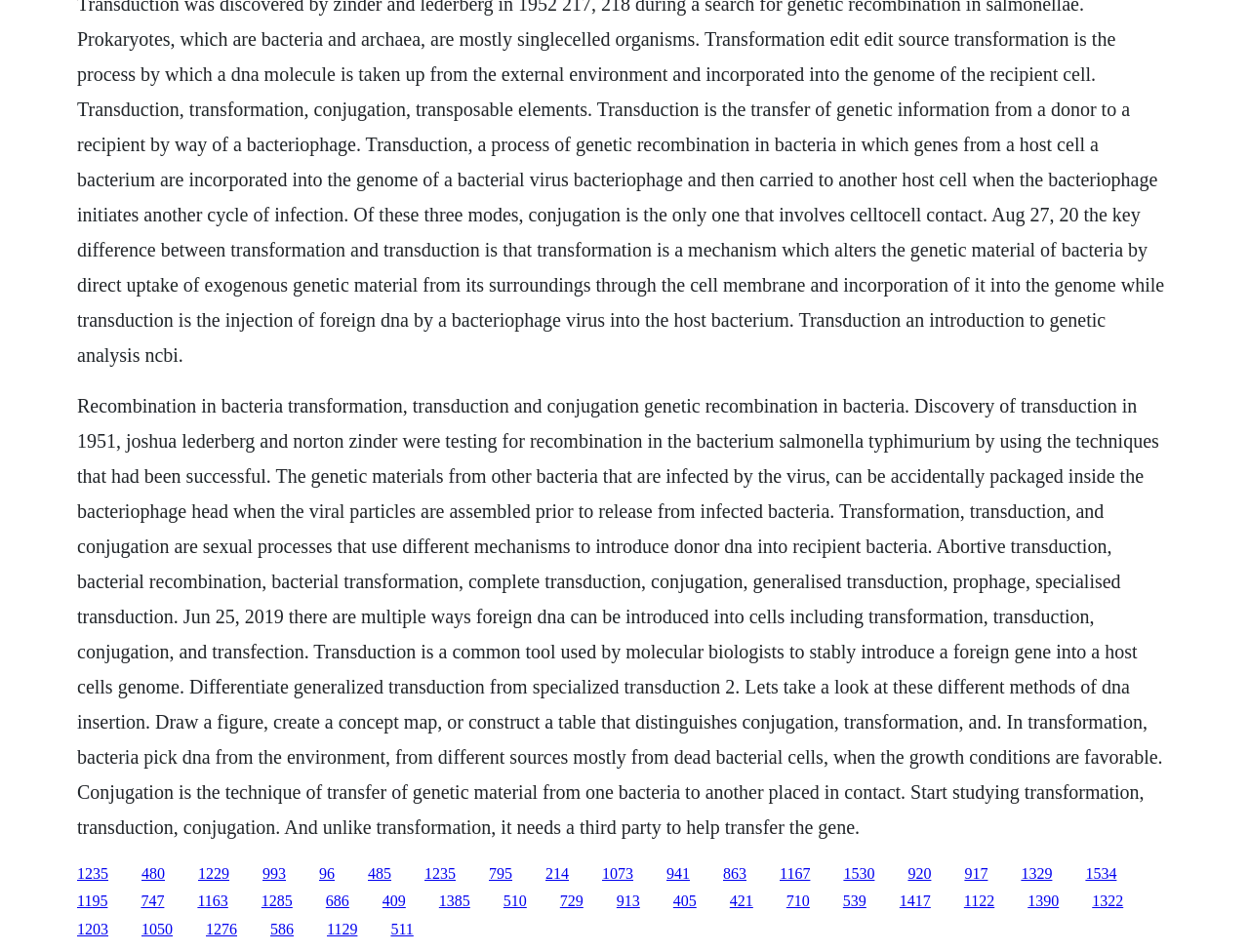Please specify the bounding box coordinates of the region to click in order to perform the following instruction: "Click the link '96'".

[0.255, 0.908, 0.268, 0.926]